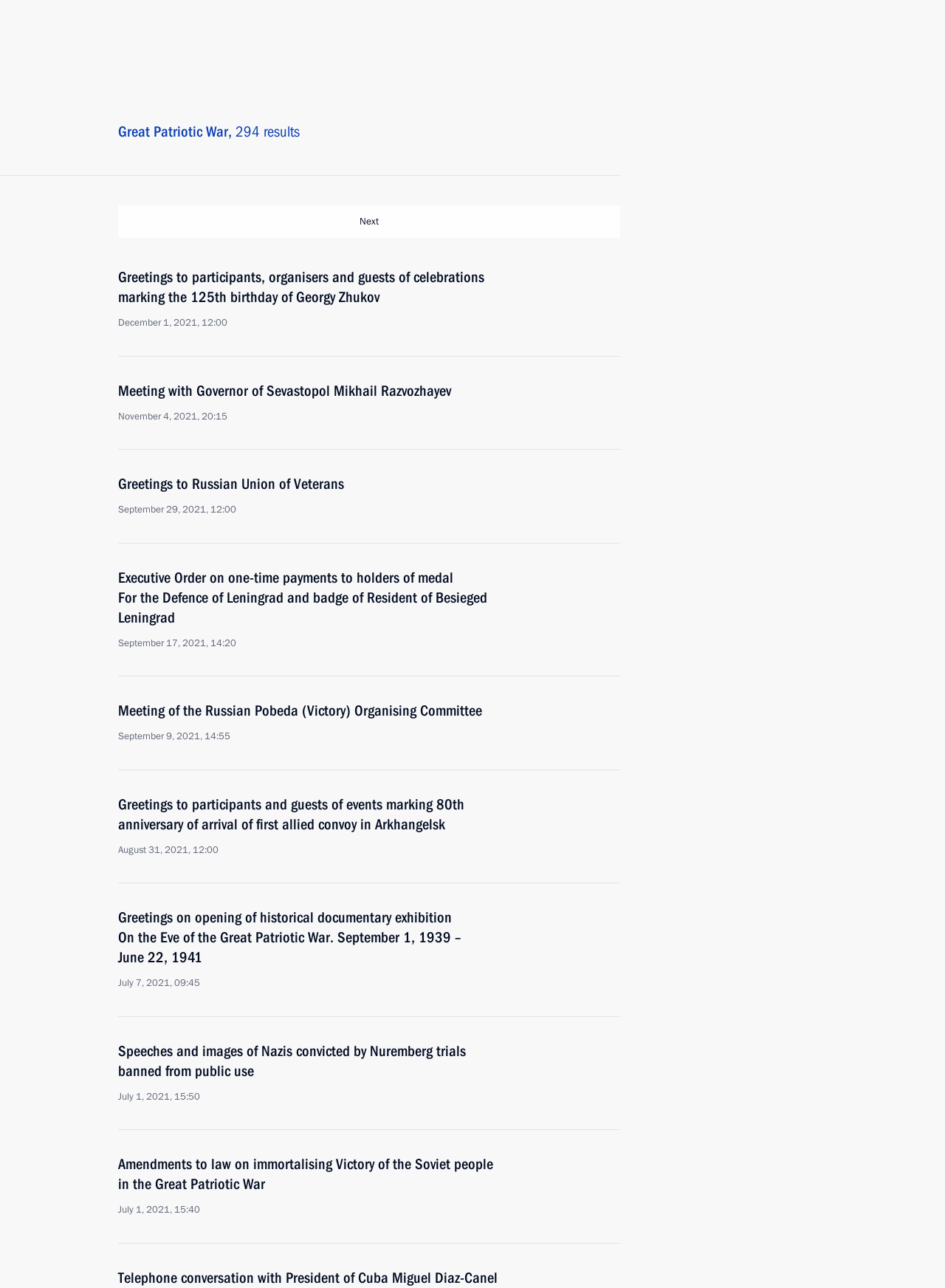Identify the bounding box coordinates of the region that needs to be clicked to carry out this instruction: "Click the 'Subscribe to news feed' link". Provide these coordinates as four float numbers ranging from 0 to 1, i.e., [left, top, right, bottom].

[0.539, 0.046, 0.656, 0.057]